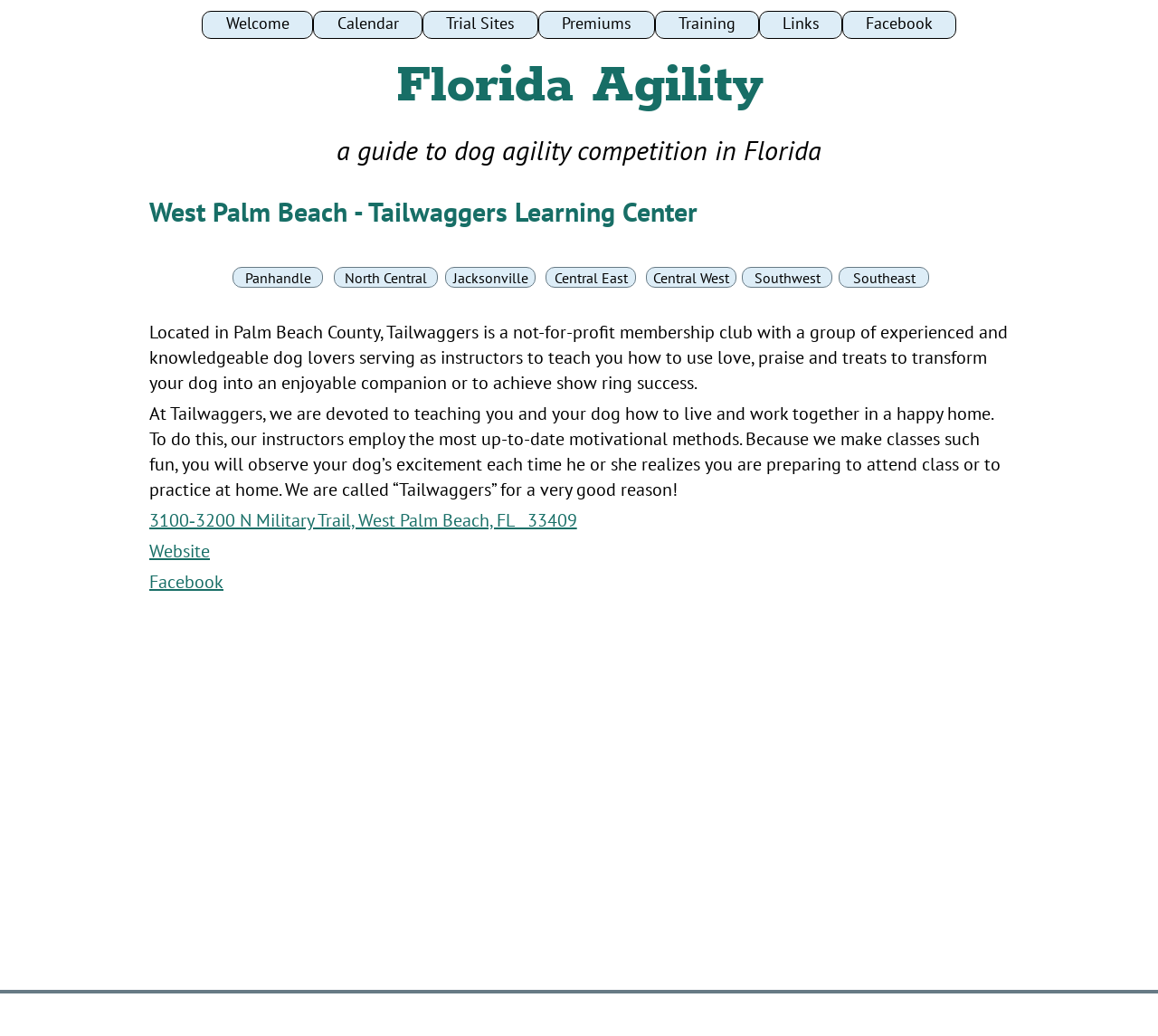Please specify the bounding box coordinates of the area that should be clicked to accomplish the following instruction: "Explore the Panhandle region". The coordinates should consist of four float numbers between 0 and 1, i.e., [left, top, right, bottom].

[0.202, 0.259, 0.278, 0.278]